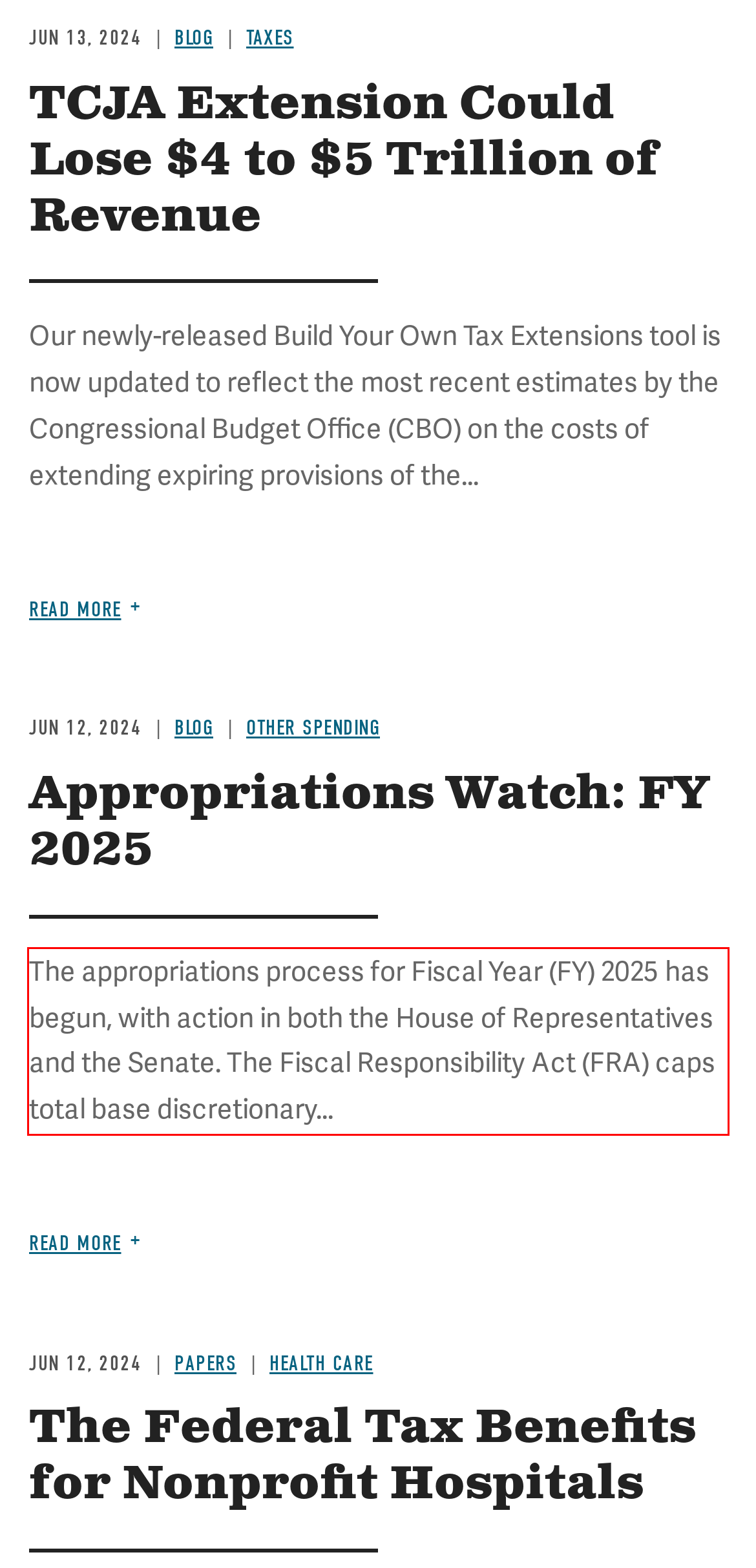You are provided with a webpage screenshot that includes a red rectangle bounding box. Extract the text content from within the bounding box using OCR.

The appropriations process for Fiscal Year (FY) 2025 has begun, with action in both the House of Representatives and the Senate. The Fiscal Responsibility Act (FRA) caps total base discretionary...